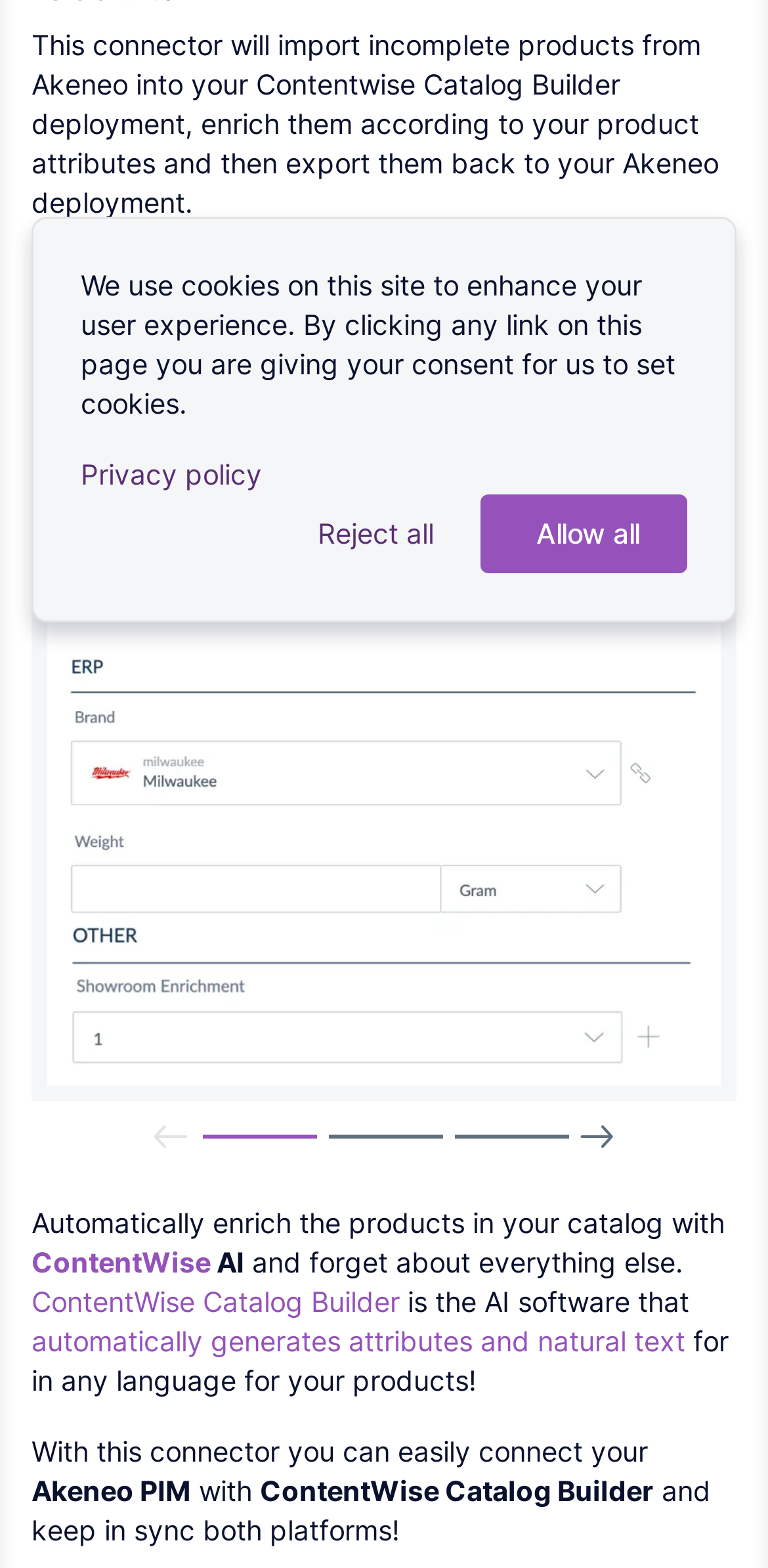Identify the bounding box coordinates for the UI element that matches this description: "aria-label="Next"".

[0.746, 0.71, 0.808, 0.74]